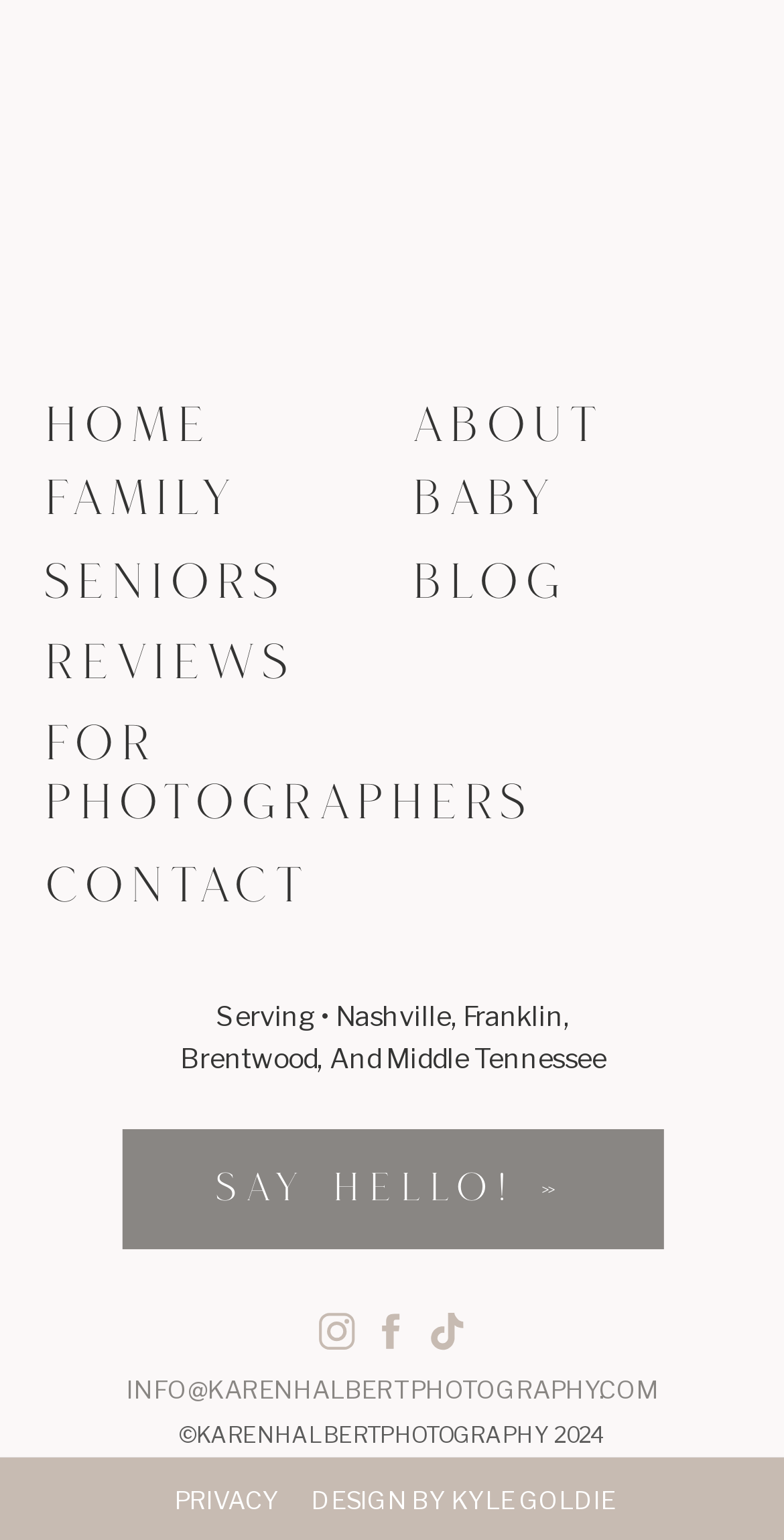Identify the bounding box coordinates for the region of the element that should be clicked to carry out the instruction: "contact the photographer". The bounding box coordinates should be four float numbers between 0 and 1, i.e., [left, top, right, bottom].

[0.059, 0.56, 0.431, 0.59]